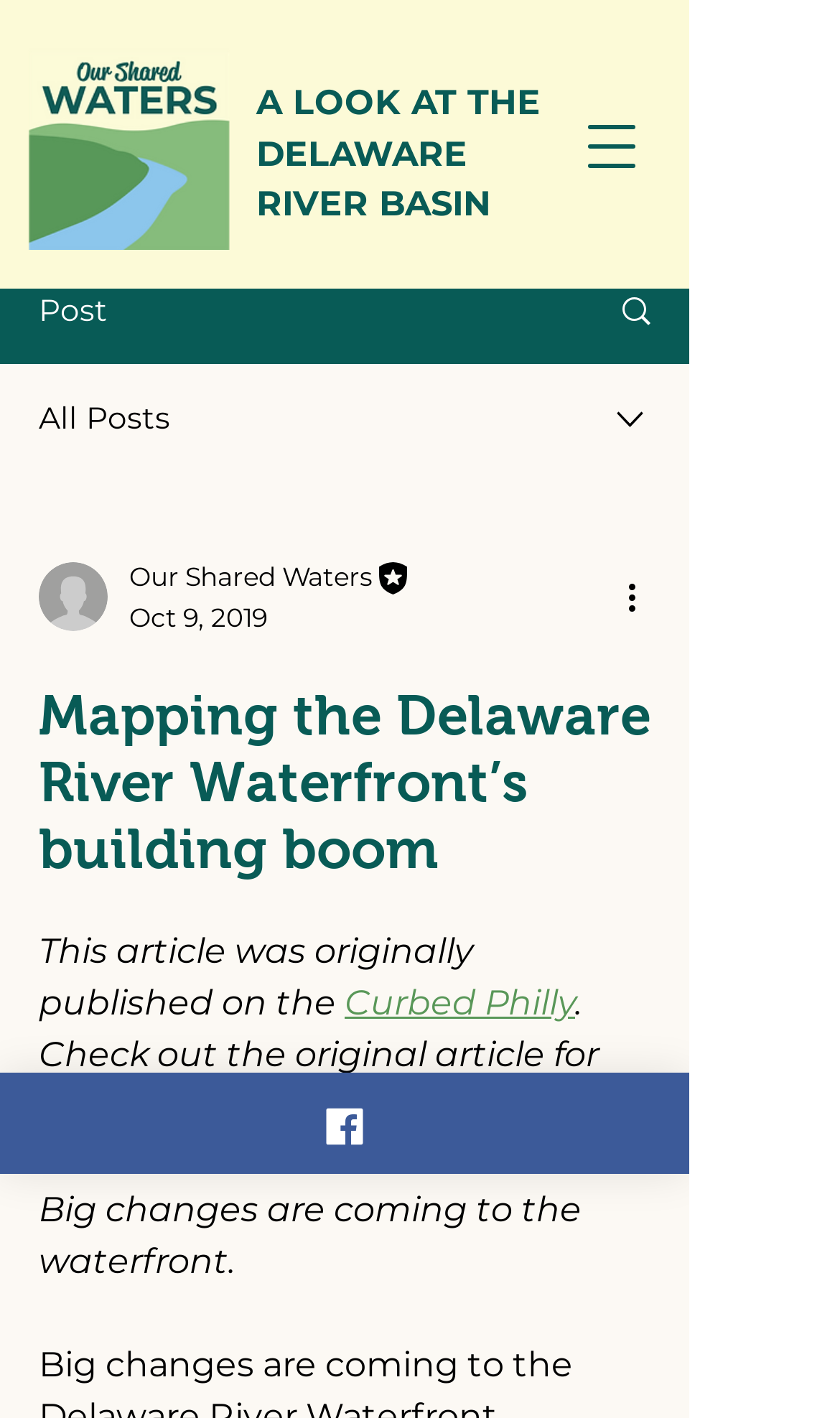What type of content is available on the webpage?
Kindly offer a detailed explanation using the data available in the image.

I determined the type of content by analyzing the structure and content of the webpage. The presence of headings, links, and text suggests that the webpage contains an article.